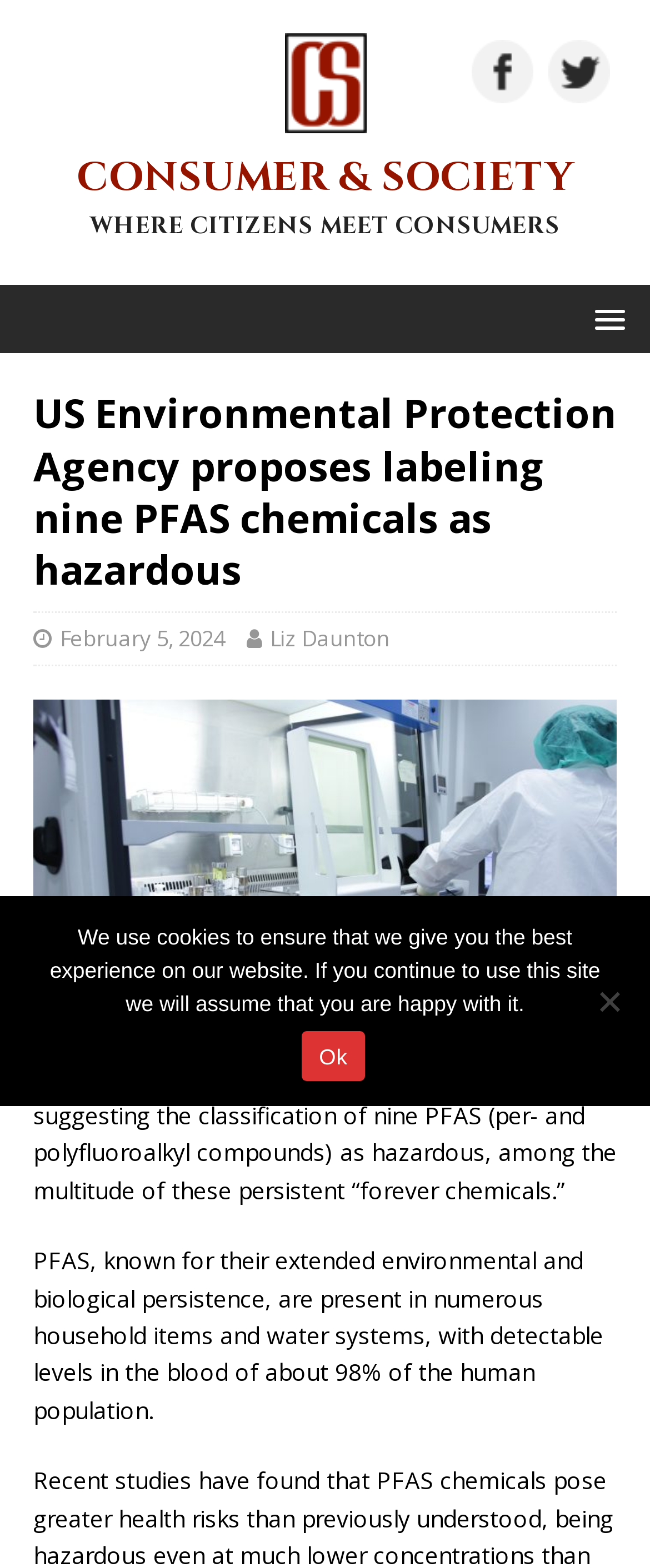Deliver a detailed narrative of the webpage's visual and textual elements.

The webpage is about the US Environmental Protection Agency's proposal to classify nine PFAS chemicals as hazardous. At the top, there are four links, each accompanied by an image, arranged horizontally across the page. Below these links, there is a larger heading that reads "CONSUMER & SOCIETY" followed by a subheading "WHERE CITIZENS MEET CONSUMERS".

On the left side of the page, there is a menu with a heading "US Environmental Protection Agency proposes labeling nine PFAS chemicals as hazardous" and a subheading with the date "February 5, 2024" and the author's name "Liz Daunton". Below this, there is a figure with an image.

The main content of the page is a two-paragraph article. The first paragraph explains that the EPA is suggesting the classification of nine PFAS chemicals as hazardous, which are present in numerous household items and water systems. The second paragraph provides more information about PFAS, stating that they are known for their extended environmental and biological persistence and are present in the blood of about 98% of the human population.

At the bottom of the page, there is a cookie notice dialog with a message explaining the use of cookies on the website and providing options to accept or decline.